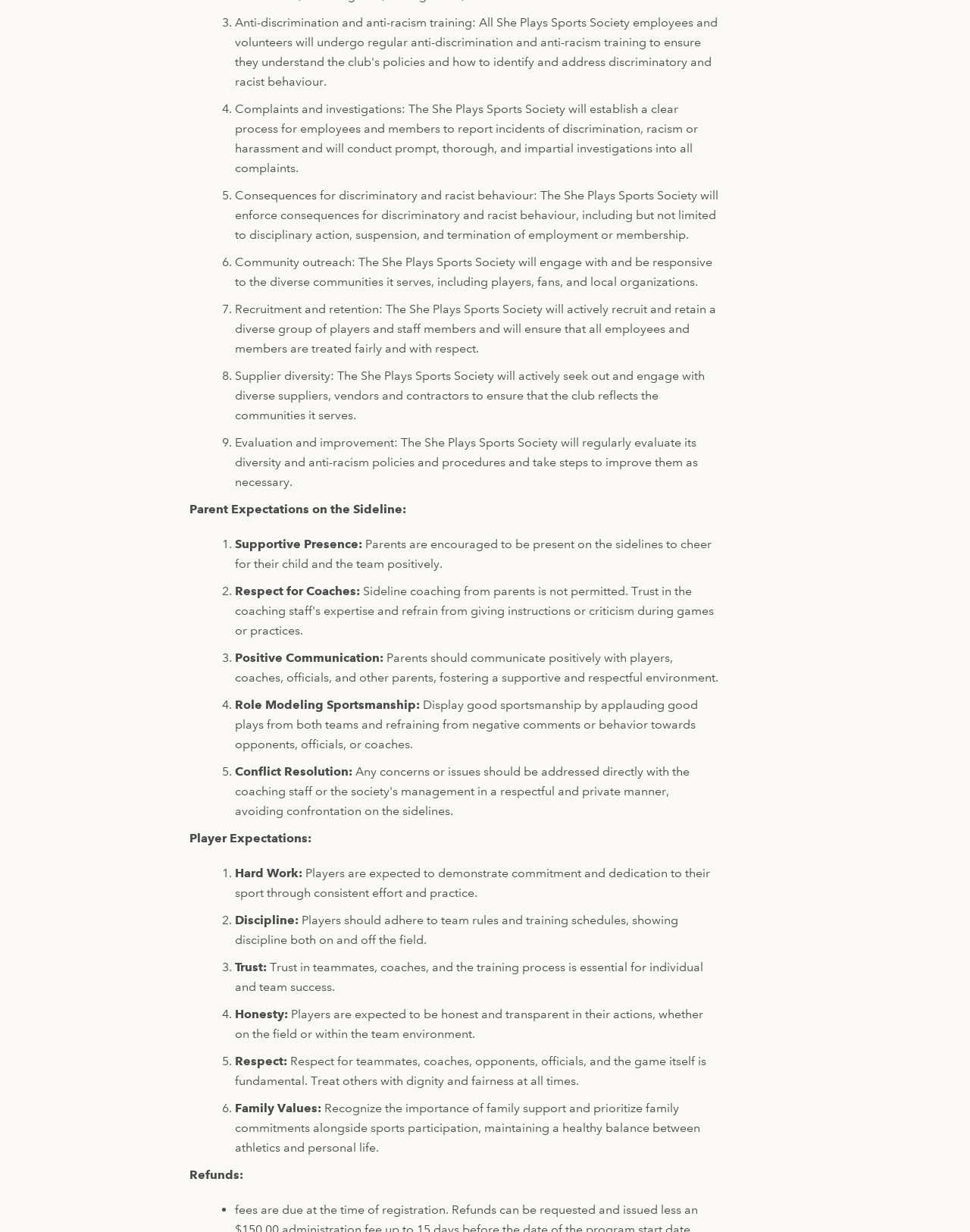Give the bounding box coordinates for the element described by: "Search again".

[0.559, 0.156, 0.598, 0.187]